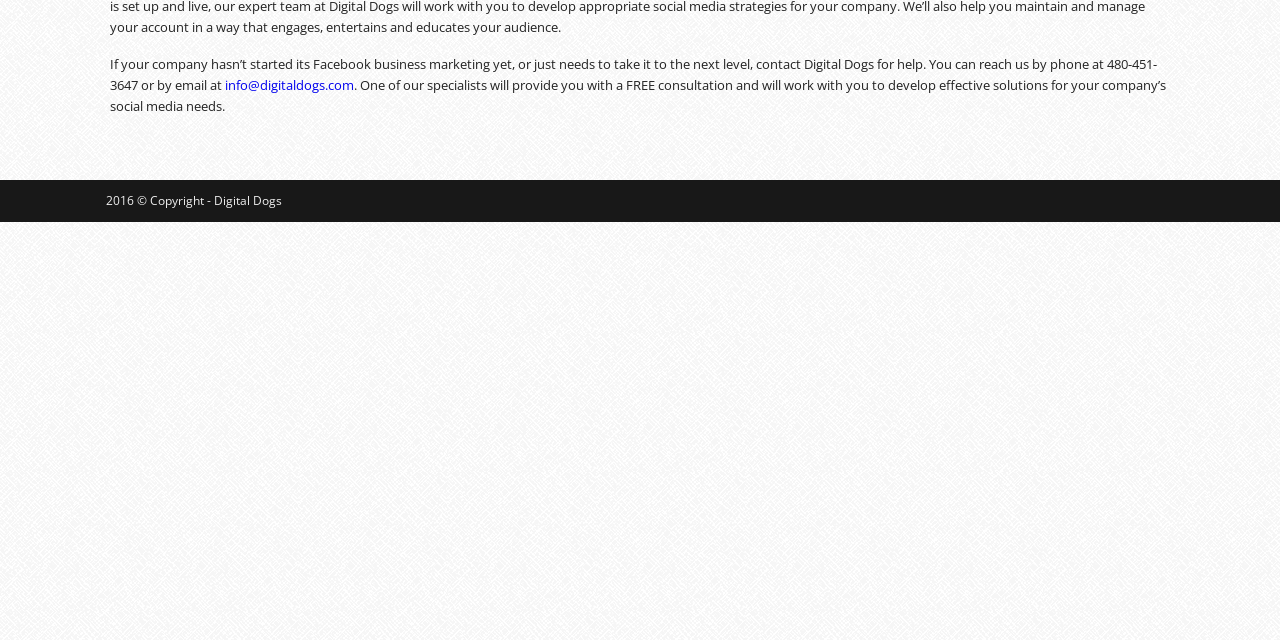Based on the provided description, "info@digitaldogs.com", find the bounding box of the corresponding UI element in the screenshot.

[0.176, 0.119, 0.277, 0.147]